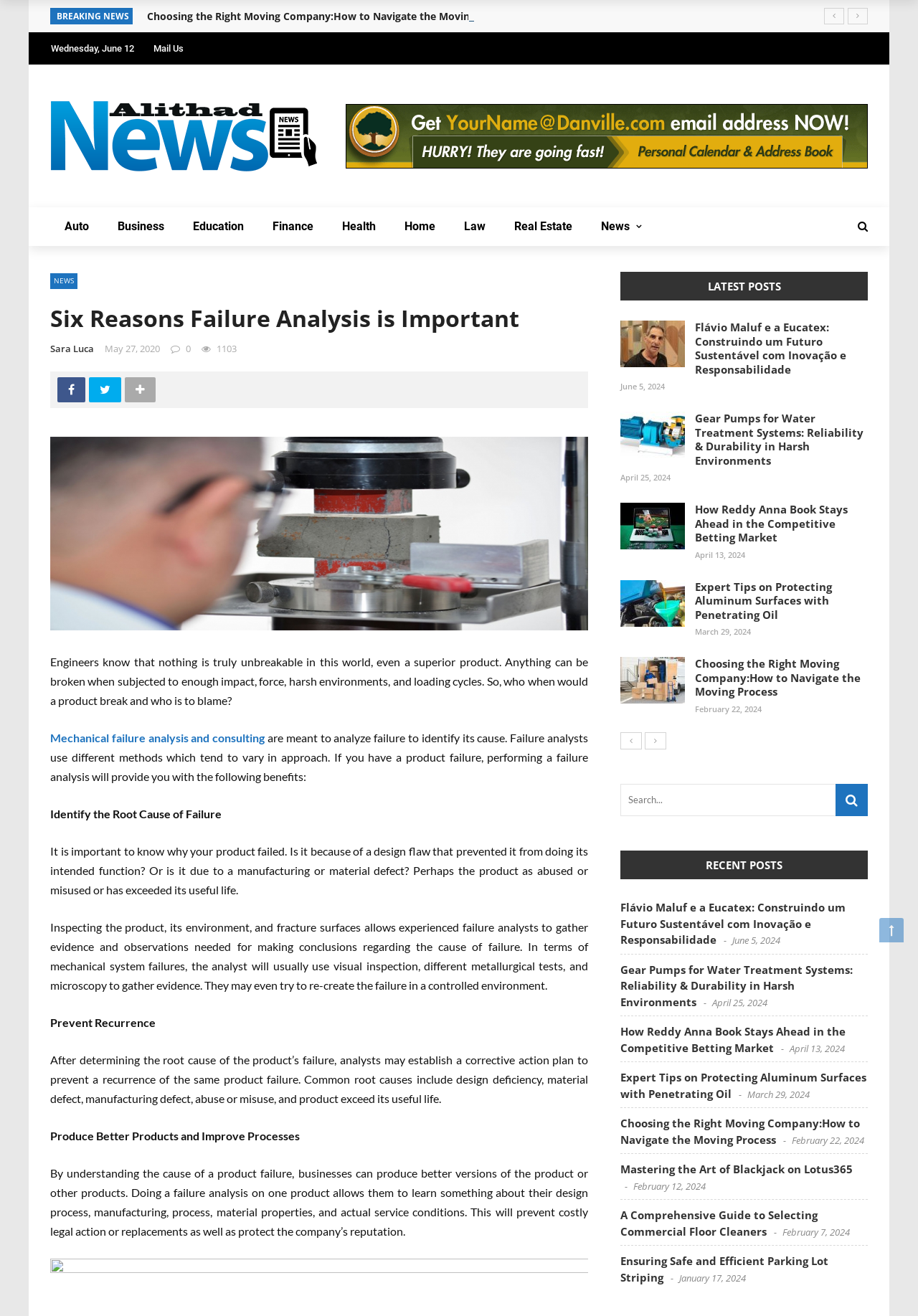How many latest posts are displayed on the webpage?
Based on the screenshot, provide your answer in one word or phrase.

5